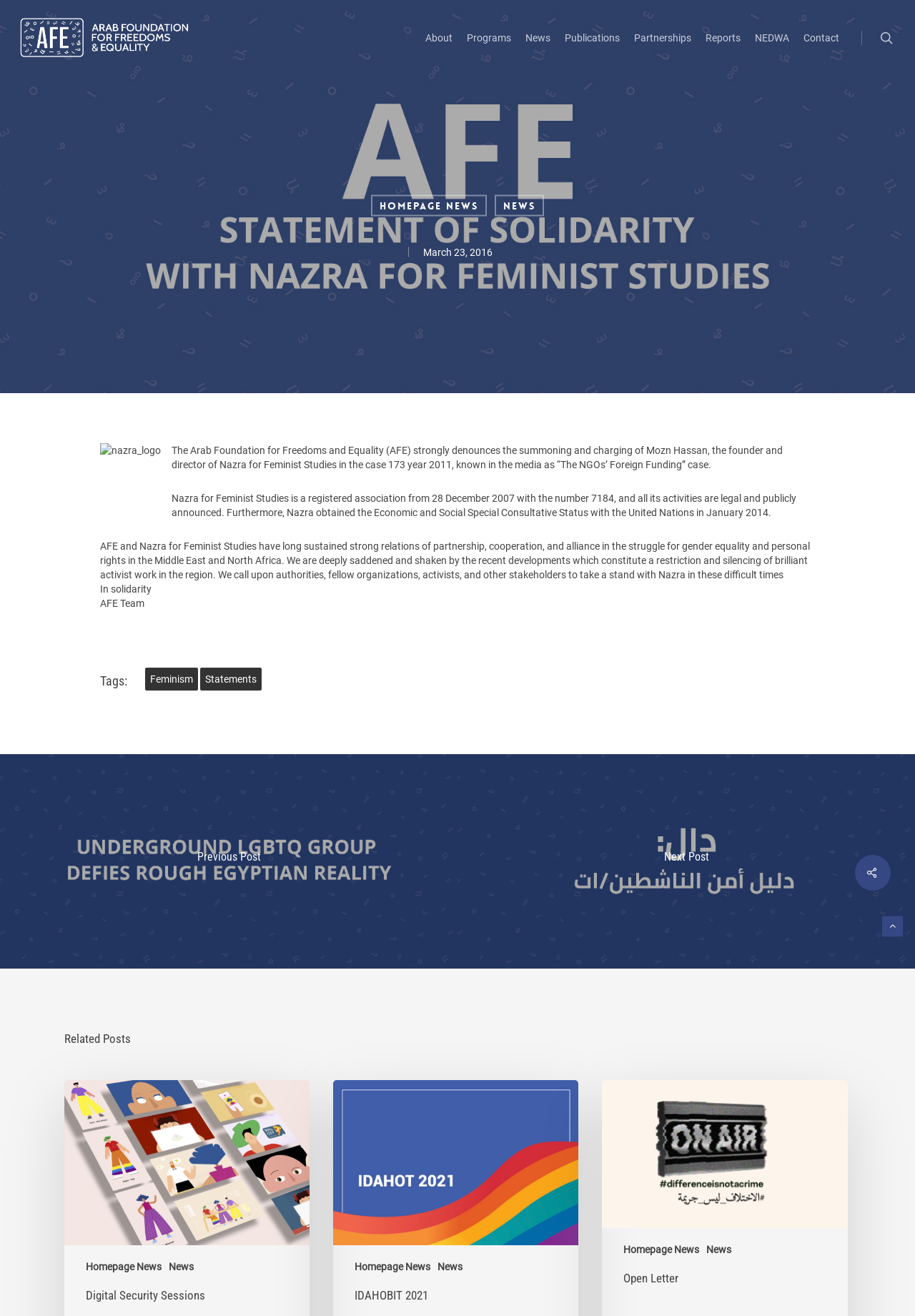Using the webpage screenshot, locate the HTML element that fits the following description and provide its bounding box: "Grand Touring Automobiles".

None